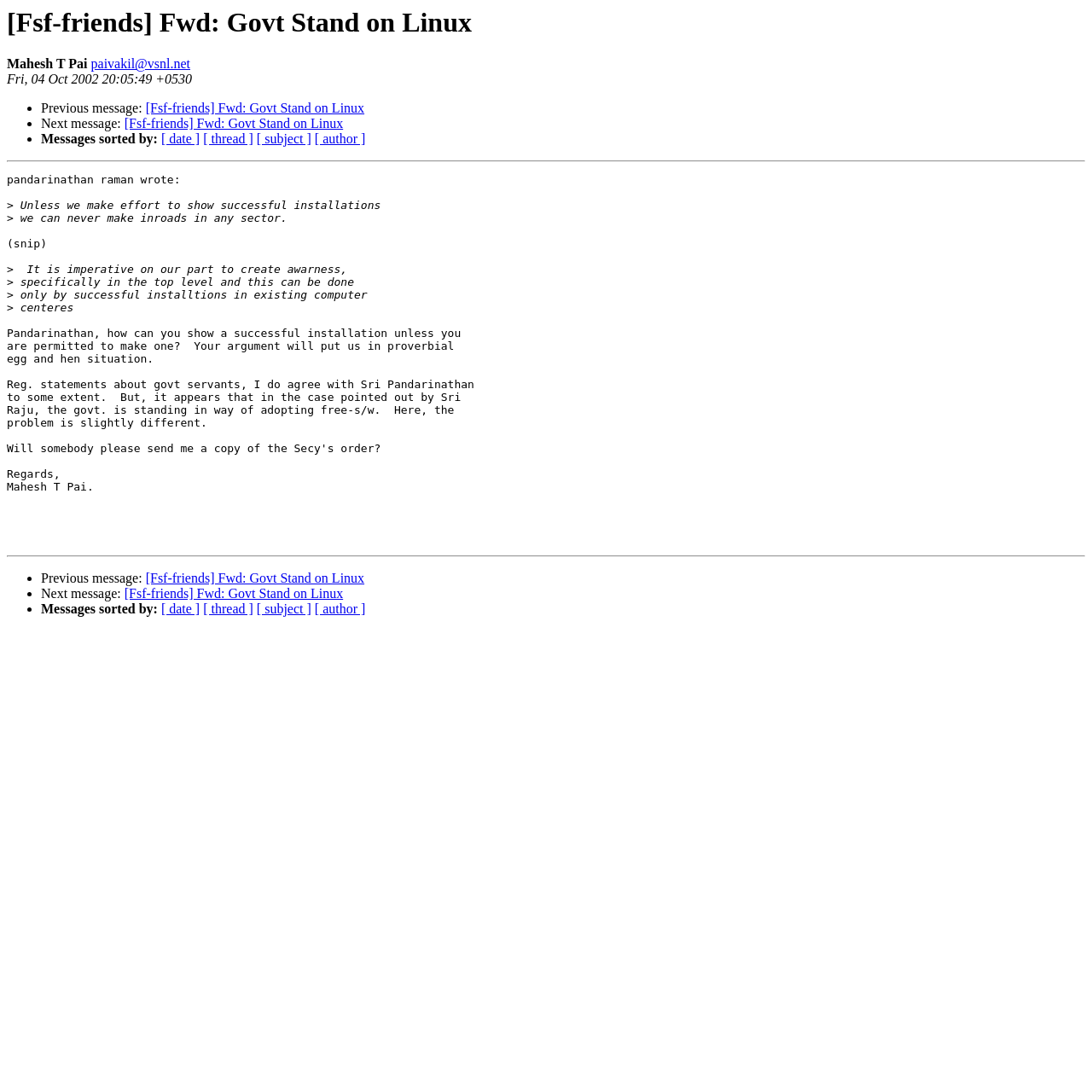Determine the bounding box of the UI component based on this description: "Communication is everything.". The bounding box coordinates should be four float values between 0 and 1, i.e., [left, top, right, bottom].

None